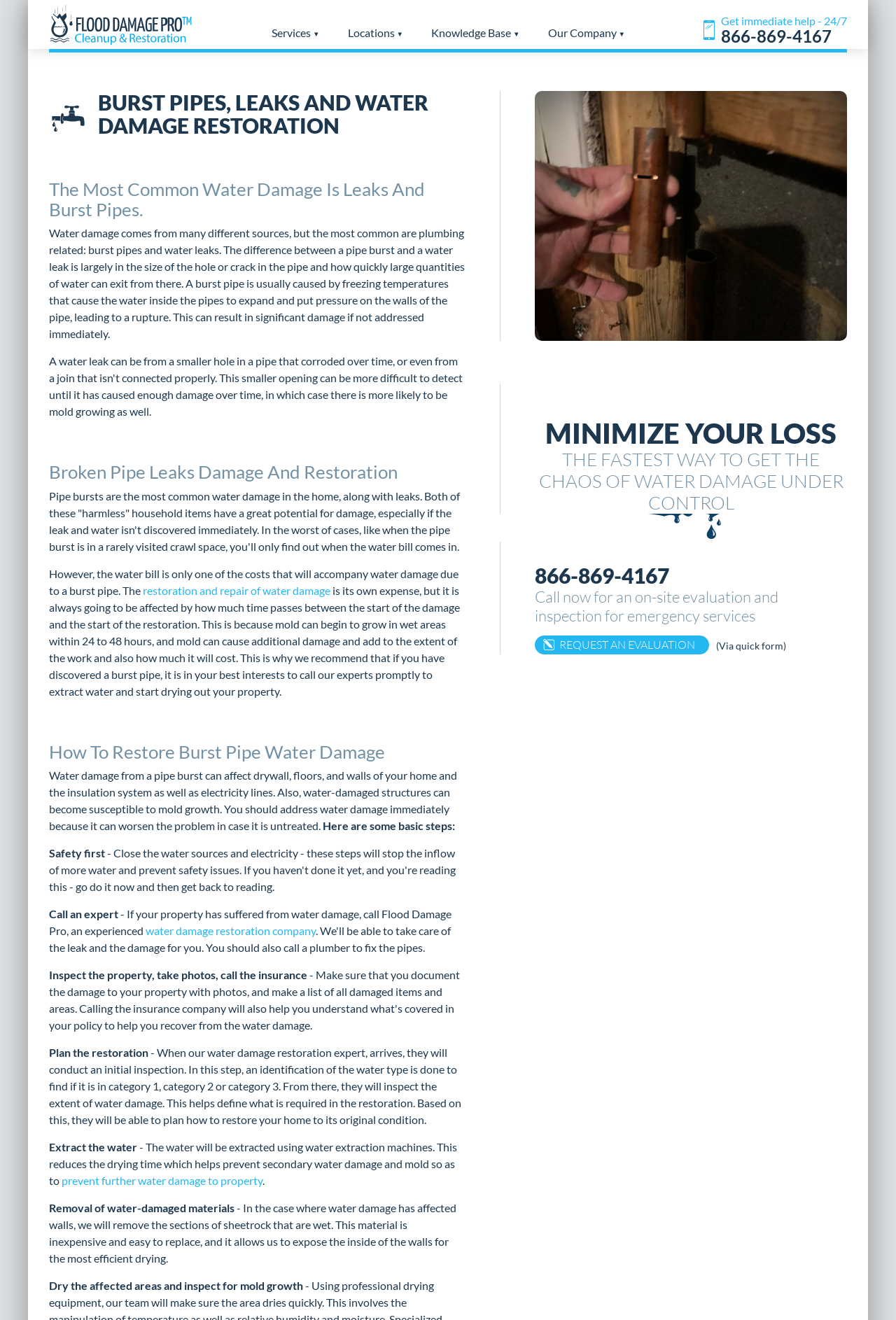Provide a brief response to the question using a single word or phrase: 
What is the phone number to call for emergency services?

866-869-4167